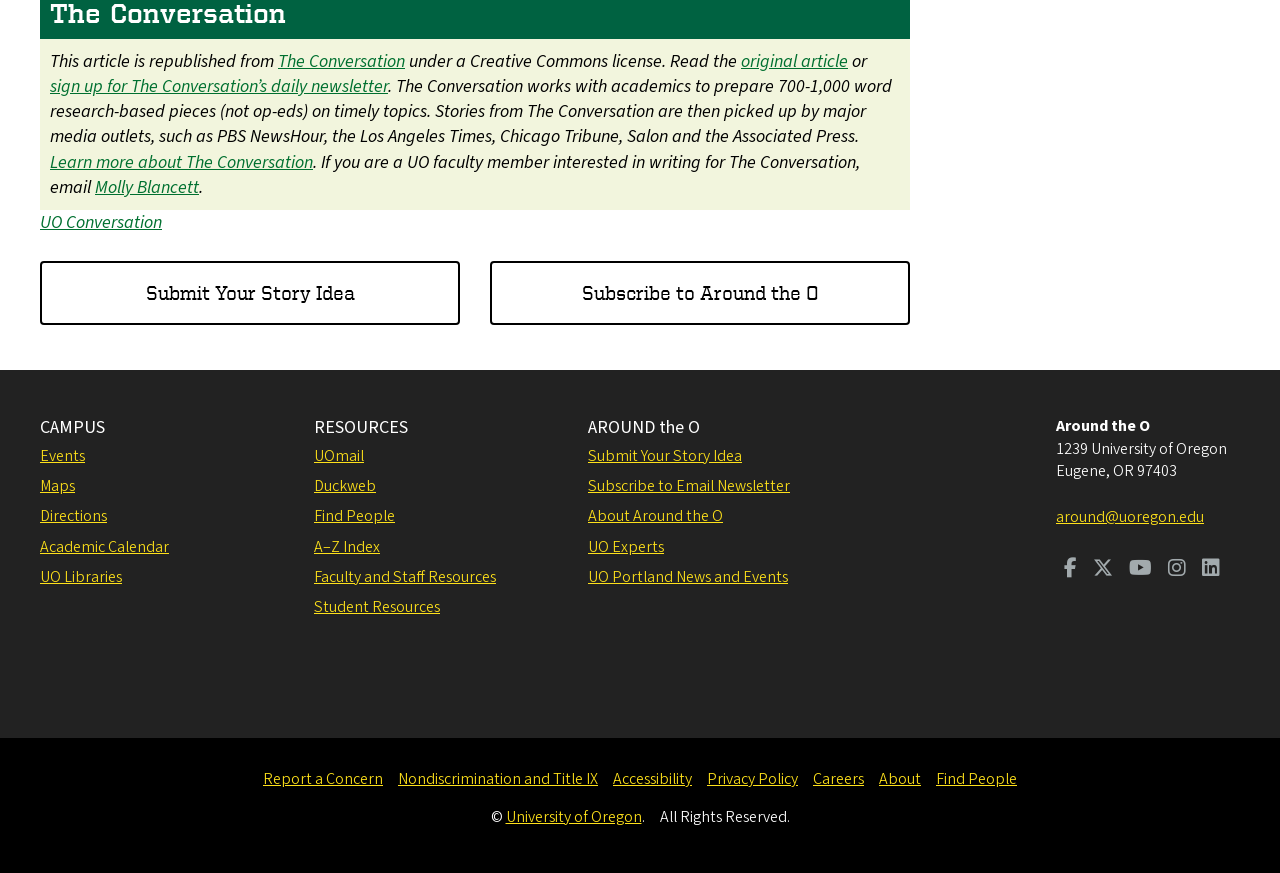How can UO faculty members write for The Conversation?
Using the visual information, answer the question in a single word or phrase.

Email Molly Blancett